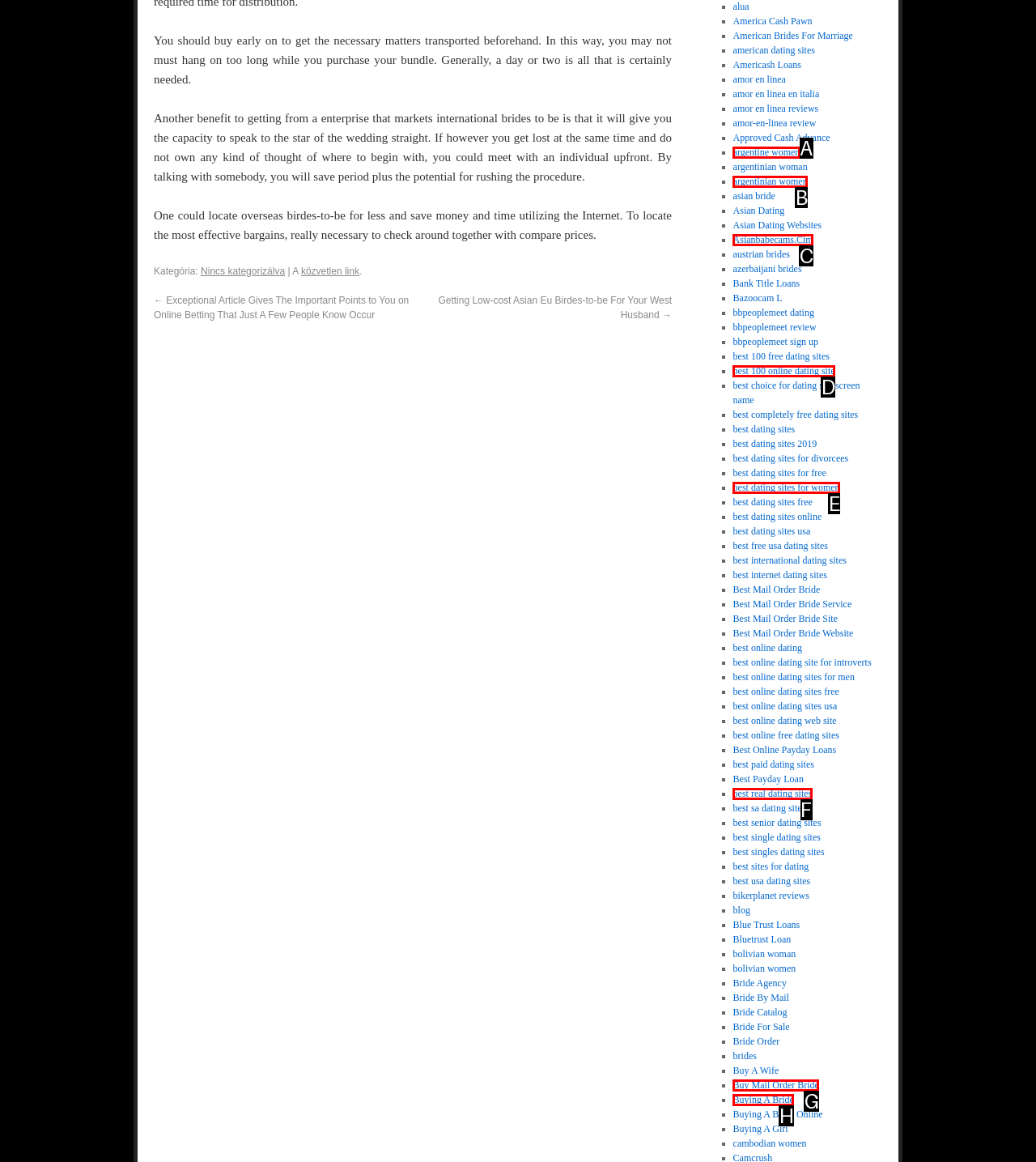Refer to the description: argentine women and choose the option that best fits. Provide the letter of that option directly from the options.

A